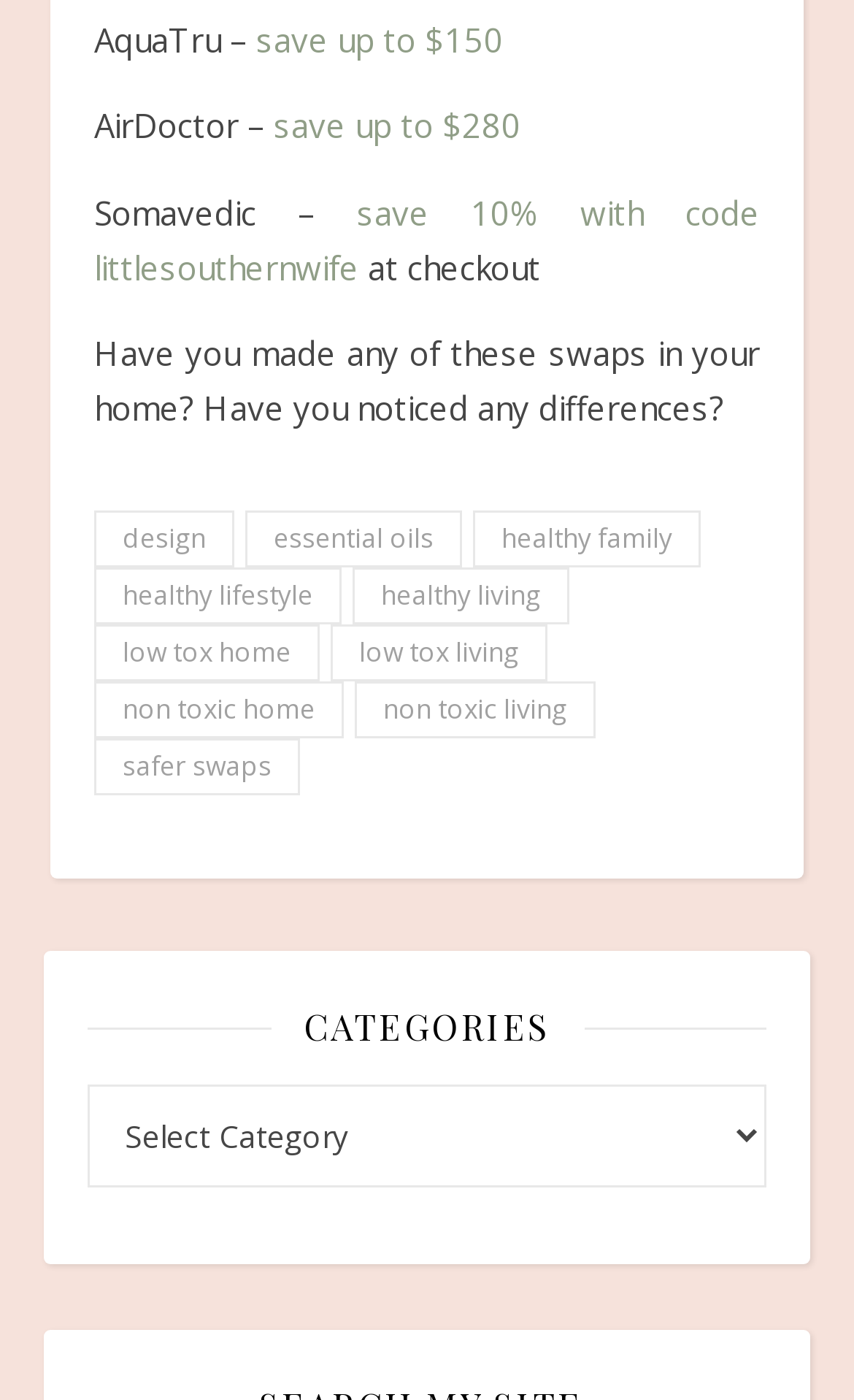What is the promo code for Somavedic?
Please provide a comprehensive answer based on the contents of the image.

The webpage lists Somavedic with a link 'save 10% with code littlesouthernwife', indicating that the promo code for Somavedic is littlesouthernwife.